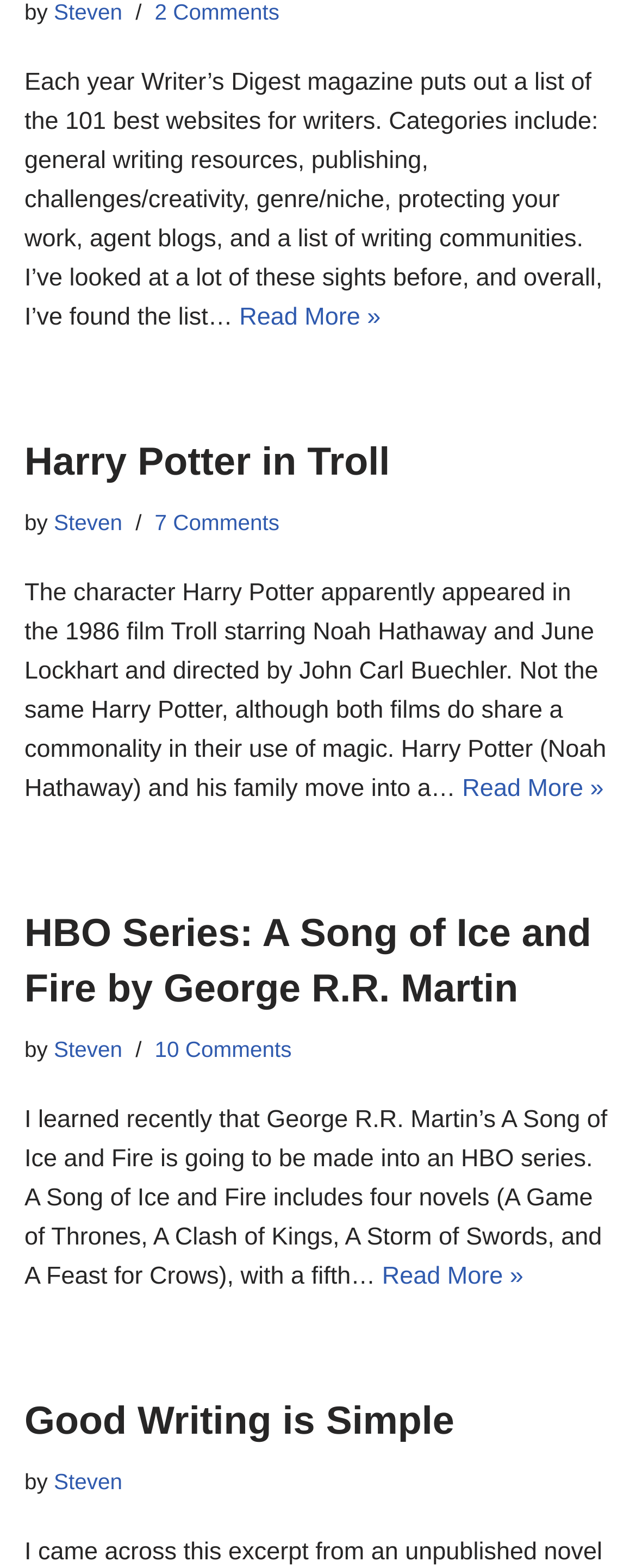Find the bounding box coordinates for the area that must be clicked to perform this action: "View Good Writing is Simple article".

[0.038, 0.892, 0.714, 0.92]